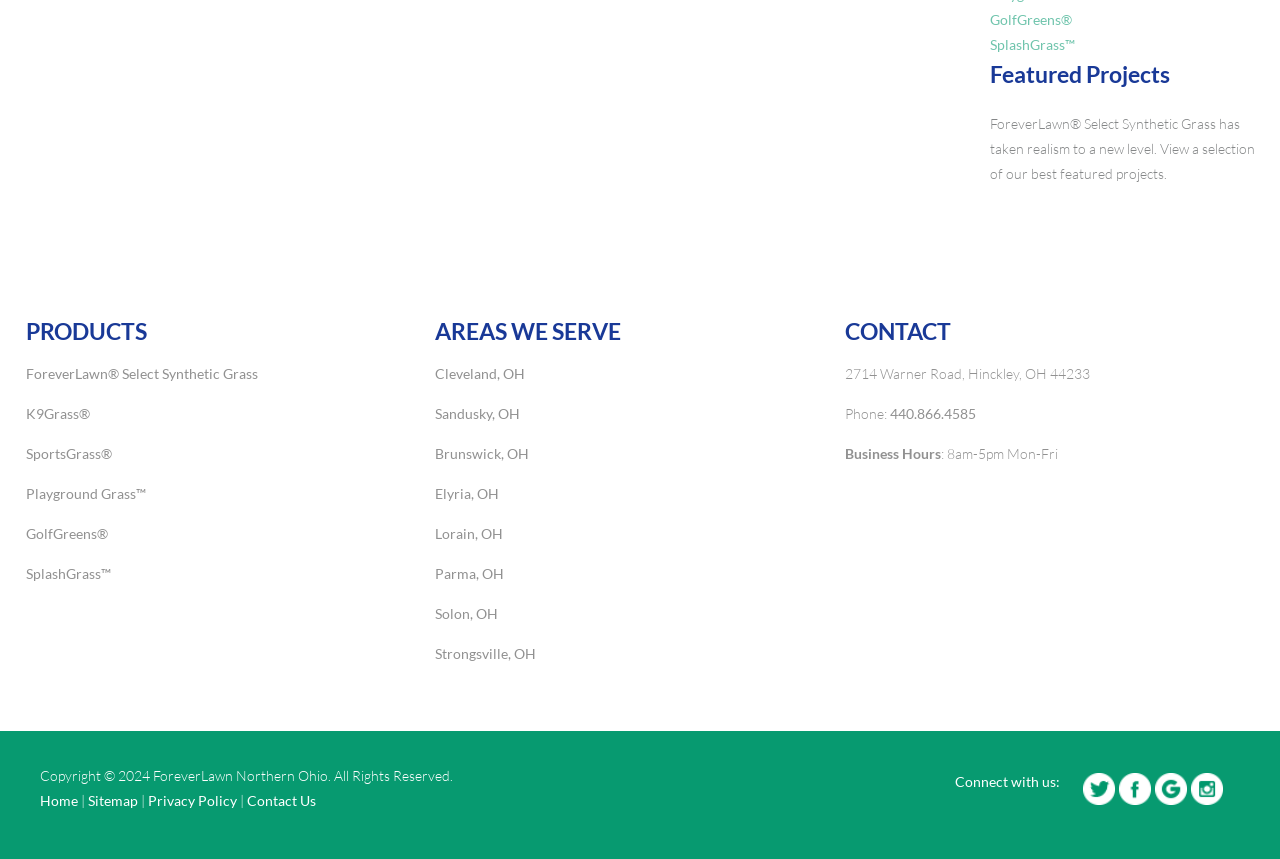What is the phone number?
Answer the question with detailed information derived from the image.

I found the answer by looking at the 'CONTACT' section, where I saw the text 'Phone:' followed by a link with the phone number '440.866.4585'.